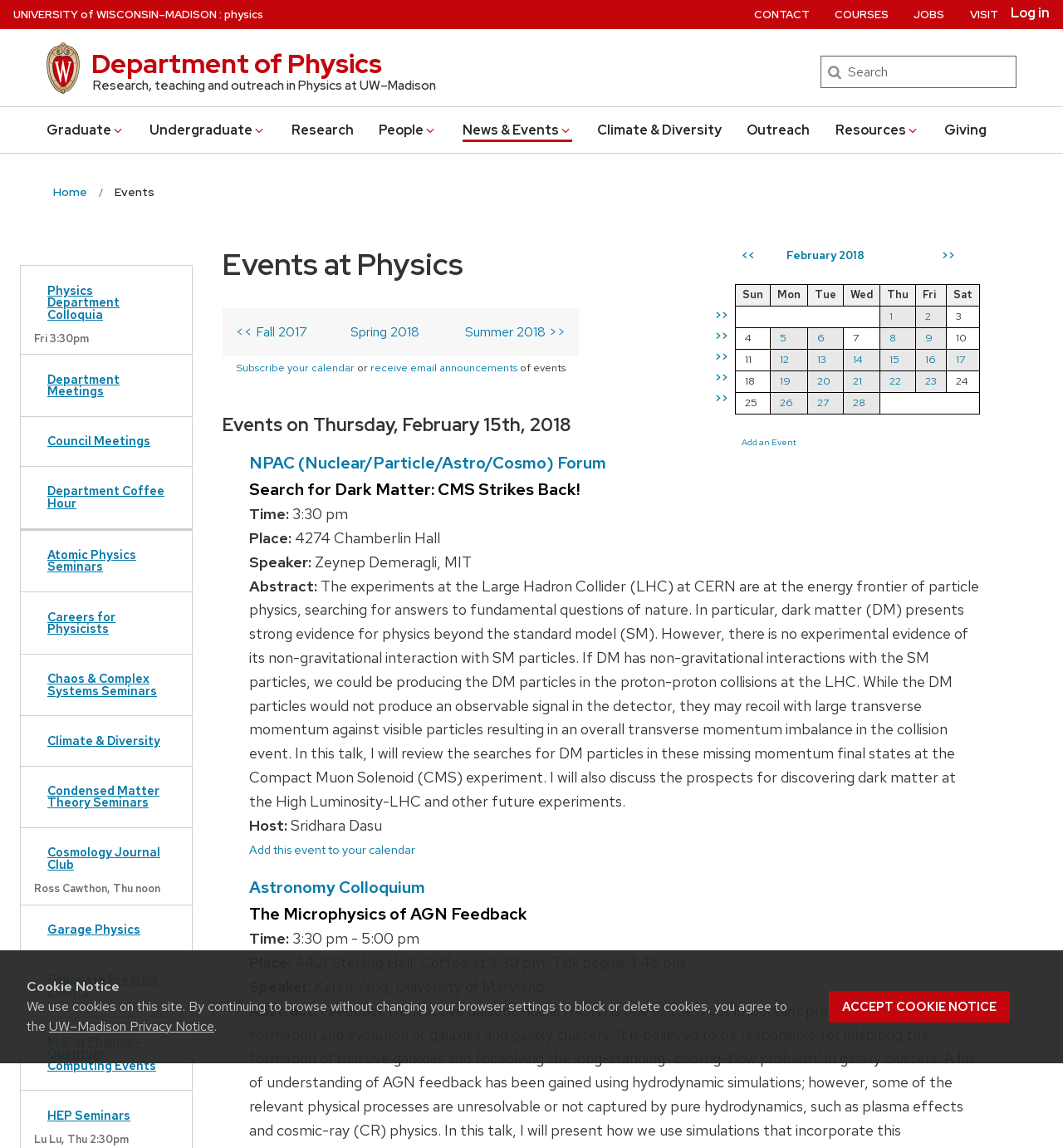How can users navigate to the main content of the webpage?
Based on the visual, give a brief answer using one word or a short phrase.

By clicking 'Skip to main content'